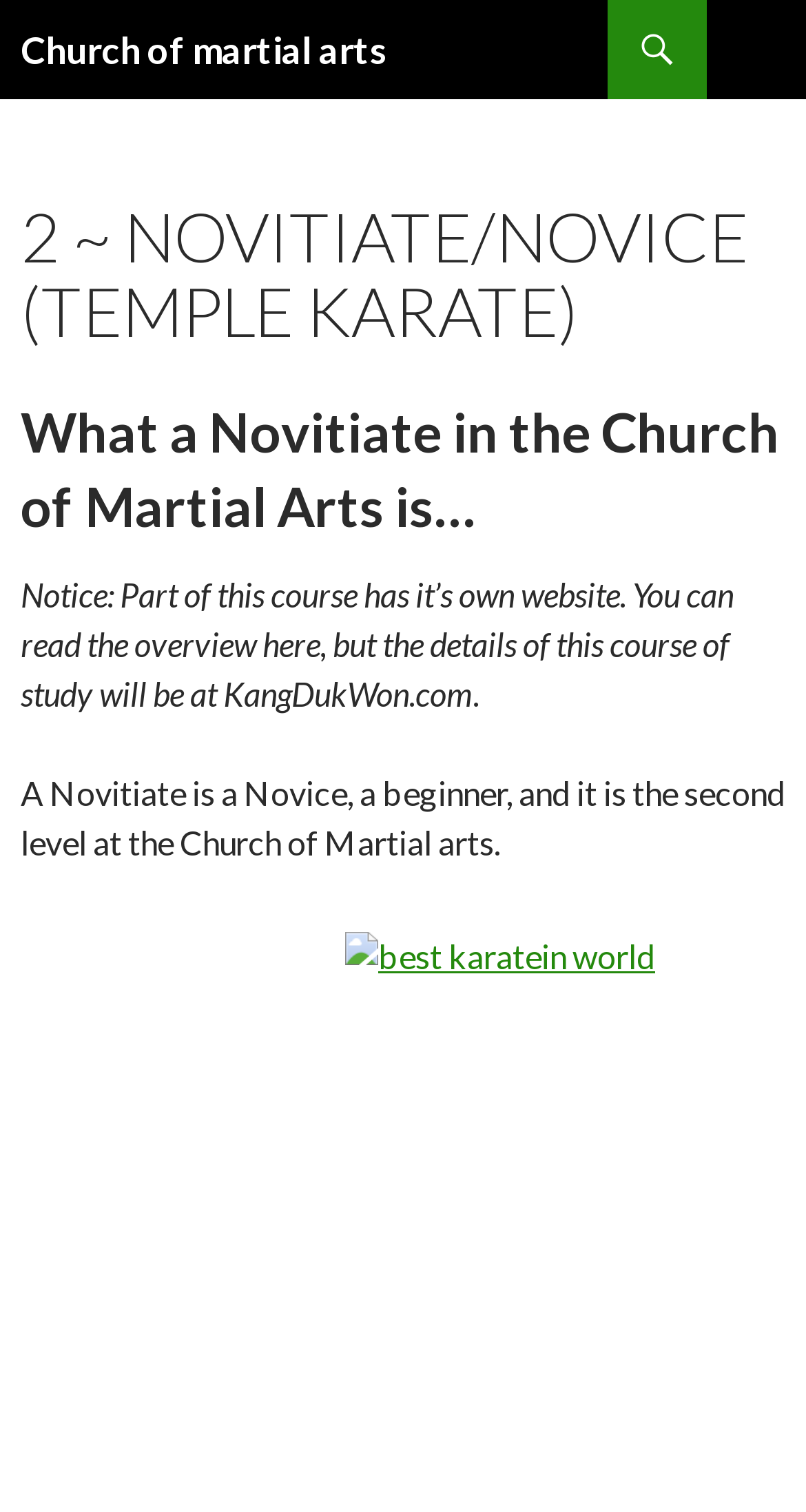Answer the question with a brief word or phrase:
What is the second level at the Church of Martial Arts?

Novitiate